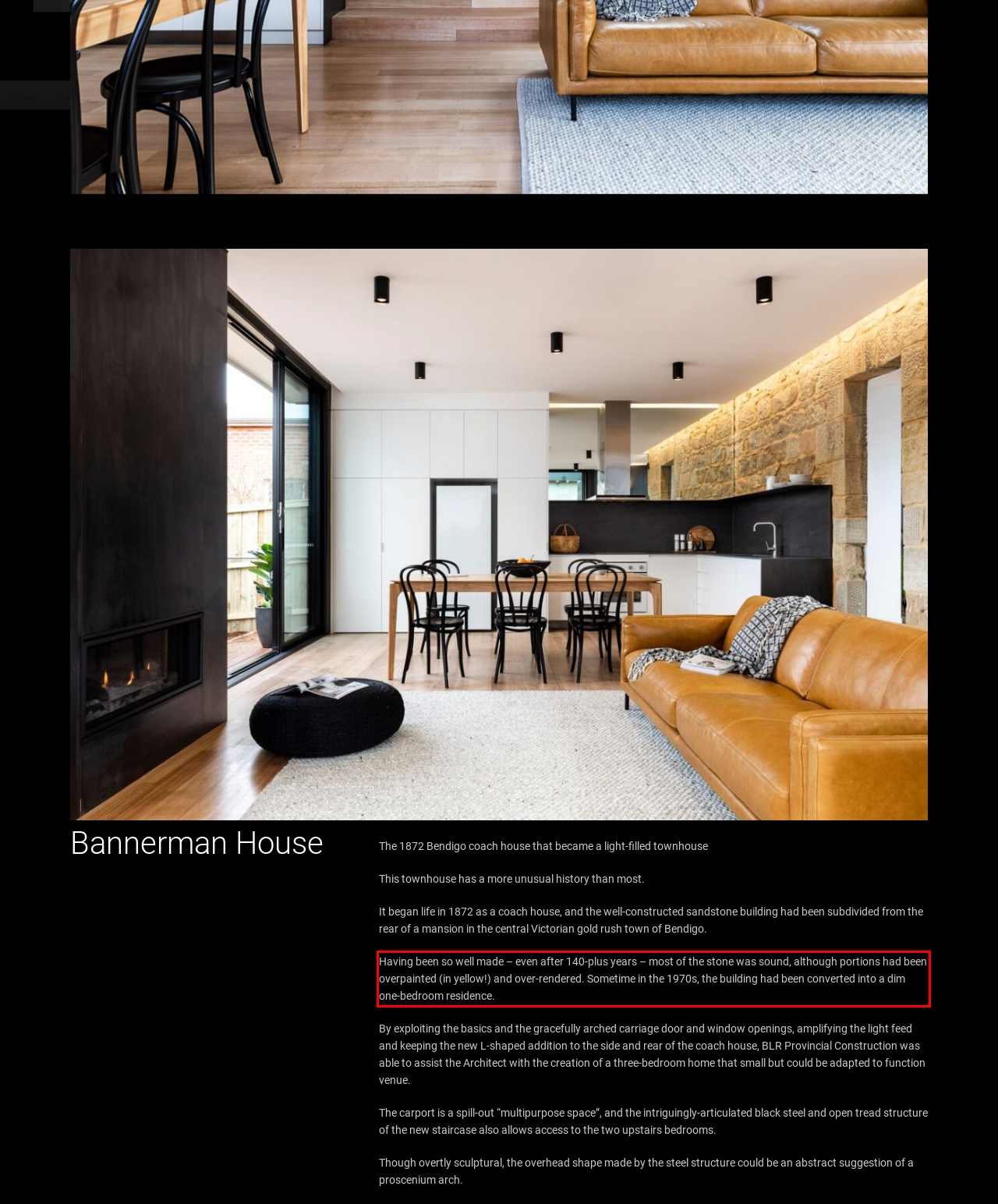Please use OCR to extract the text content from the red bounding box in the provided webpage screenshot.

Having been so well made – even after 140-plus years – most of the stone was sound, although portions had been overpainted (in yellow!) and over-rendered. Sometime in the 1970s, the building had been converted into a dim one-bedroom residence.